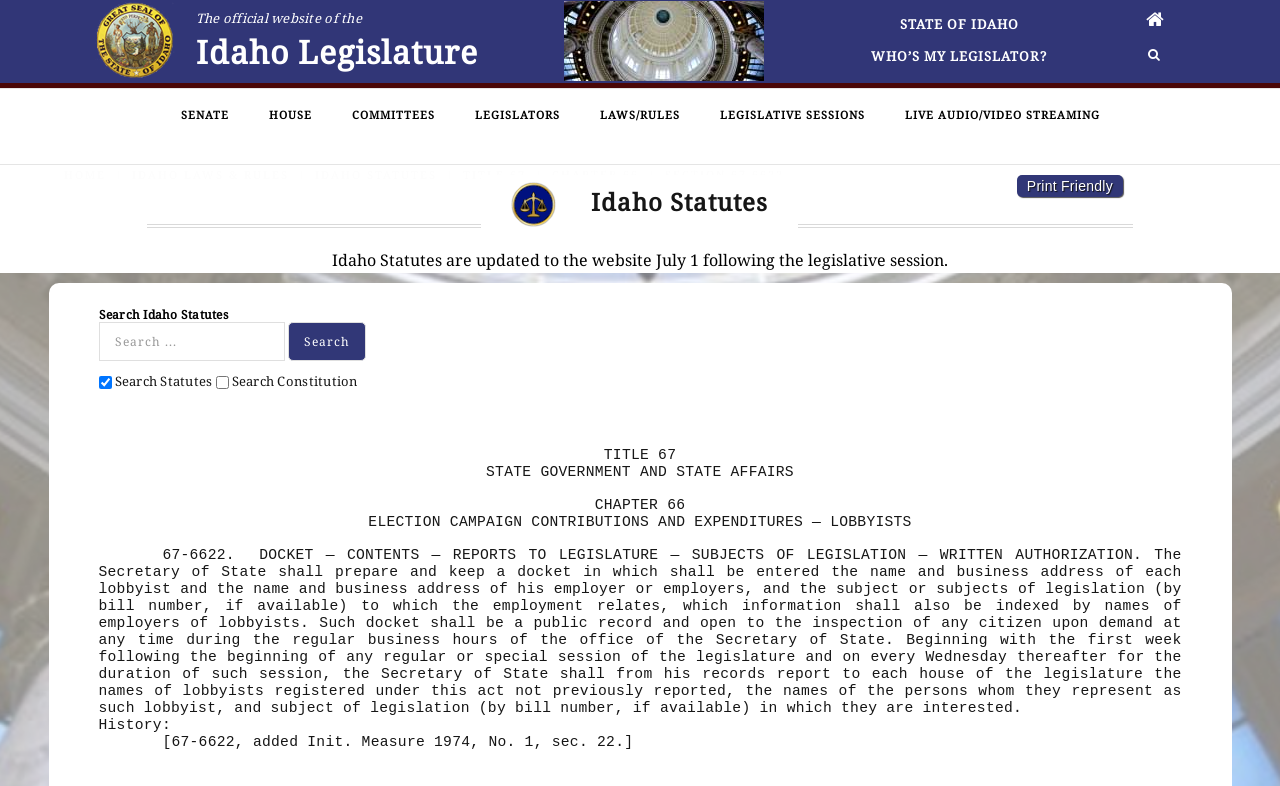Use a single word or phrase to answer the following:
Is the checkbox 'Search Statutes' checked?

yes